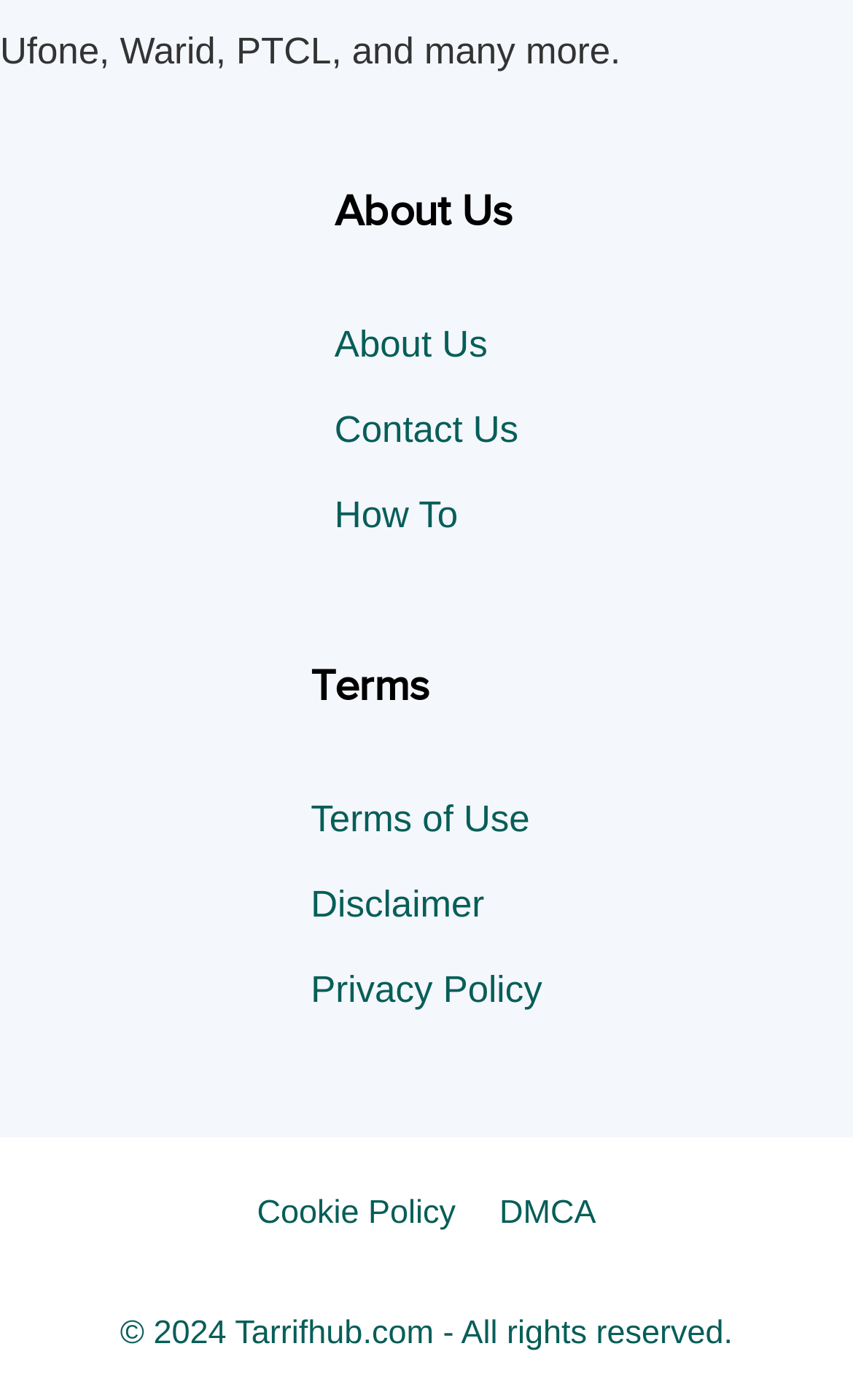Determine the bounding box coordinates for the area that needs to be clicked to fulfill this task: "visit Contact Us page". The coordinates must be given as four float numbers between 0 and 1, i.e., [left, top, right, bottom].

[0.392, 0.292, 0.608, 0.322]